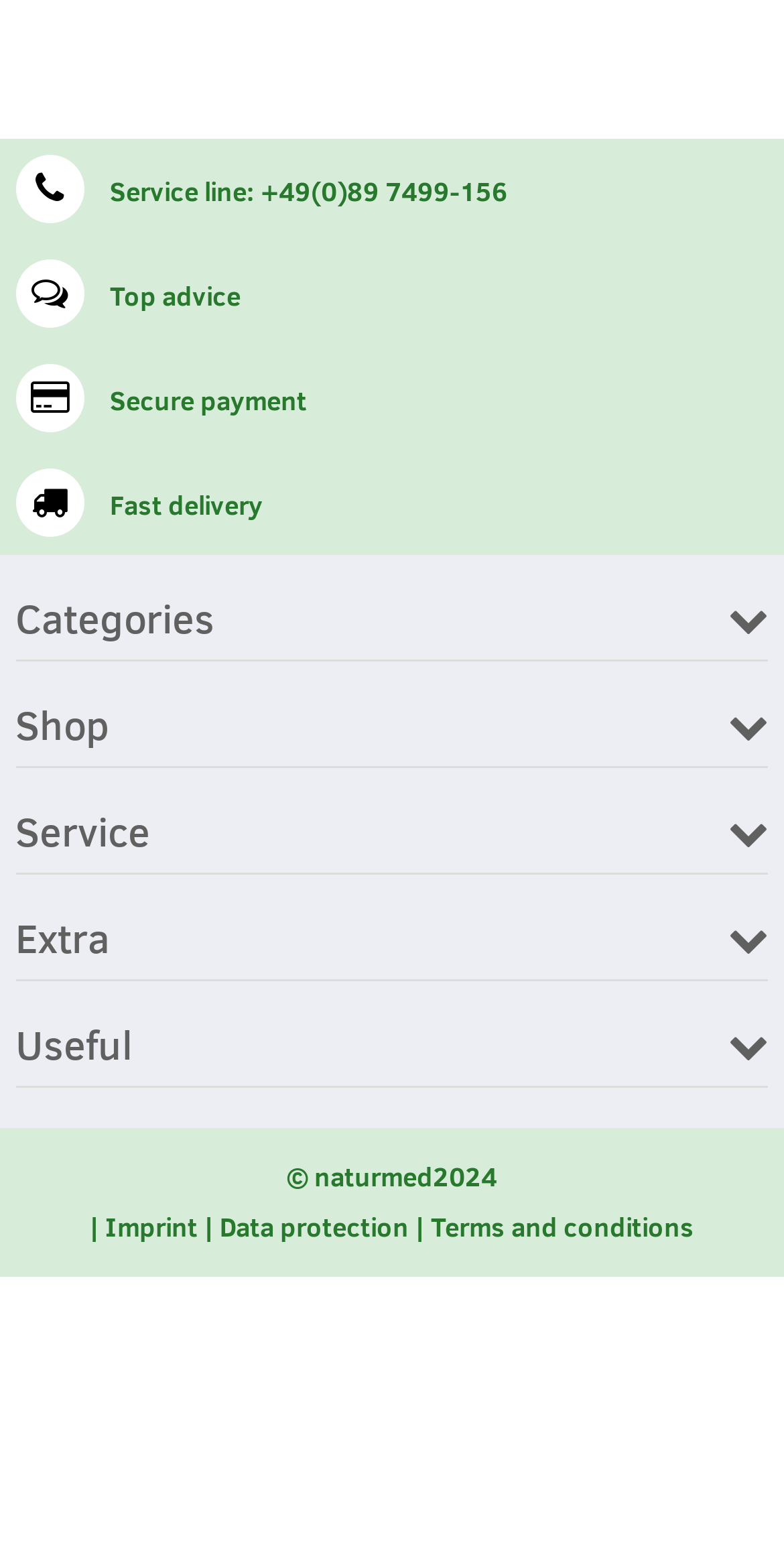Pinpoint the bounding box coordinates for the area that should be clicked to perform the following instruction: "View imprint".

[0.135, 0.772, 0.253, 0.795]